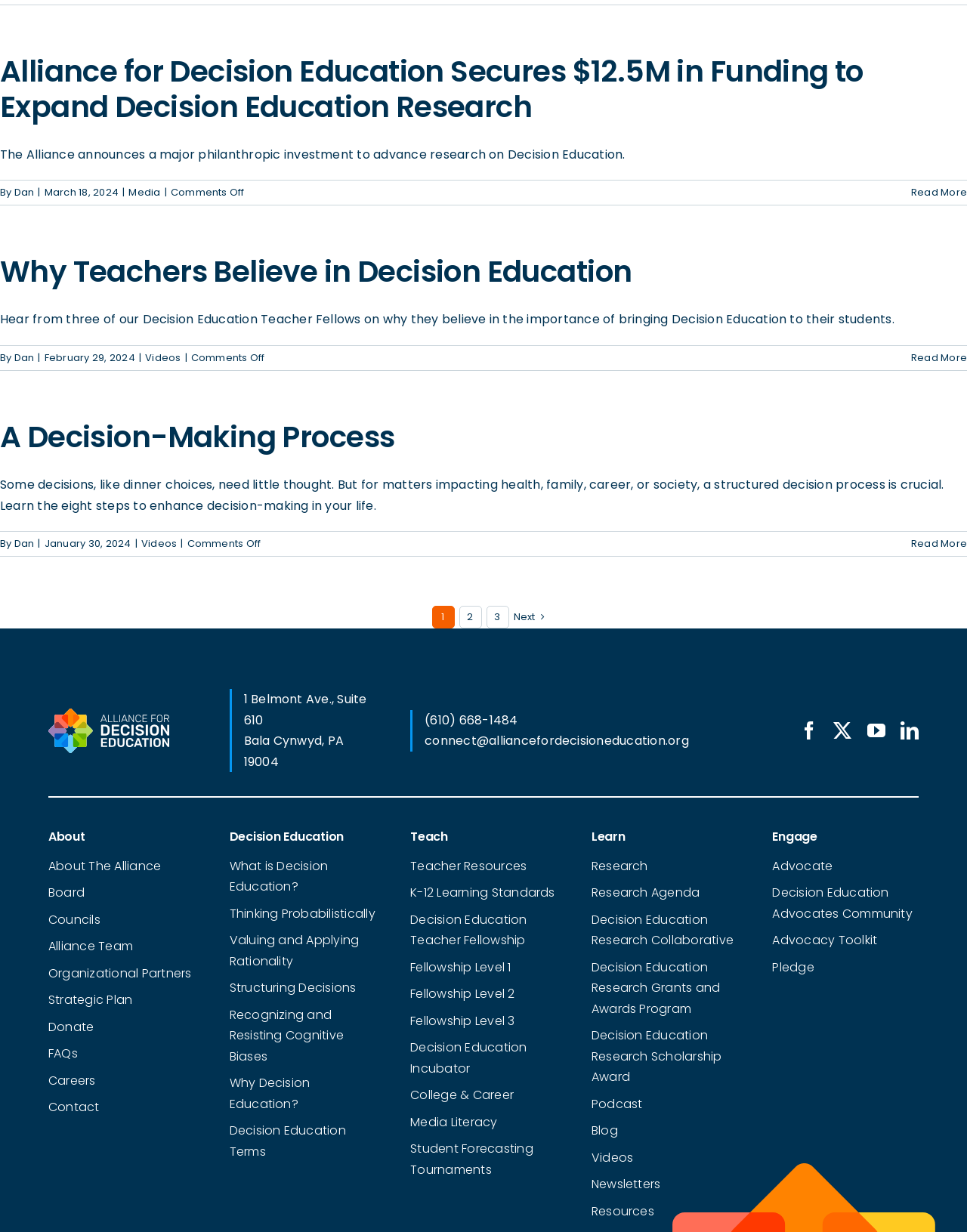Locate the bounding box coordinates of the item that should be clicked to fulfill the instruction: "Learn about the Alliance for Decision Education".

[0.05, 0.575, 0.201, 0.611]